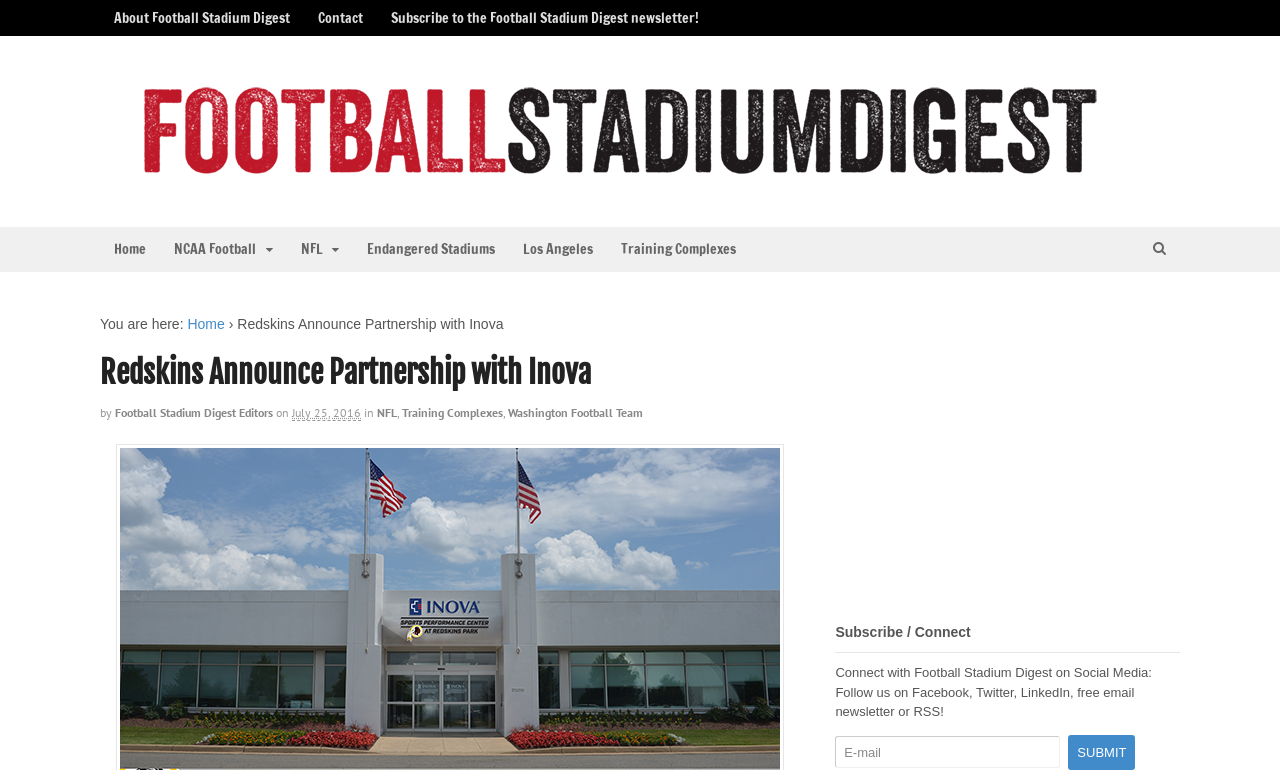Please examine the image and provide a detailed answer to the question: What can you do with the textbox at the bottom of the page?

I found the answer by looking at the textbox at the bottom of the page, which is accompanied by a submit button. The text above the textbox says 'Connect with Football Stadium Digest on Social Media: Follow us on Facebook, Twitter, LinkedIn, free email newsletter or RSS!'. This suggests that the textbox is used to subscribe to the newsletter.